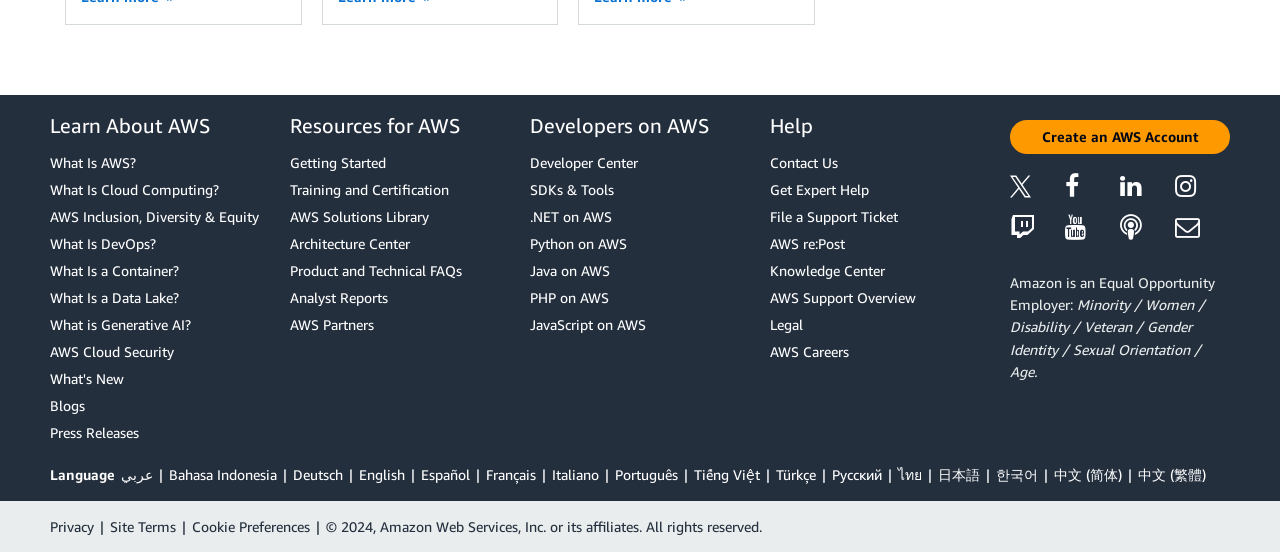Please find the bounding box coordinates of the element that needs to be clicked to perform the following instruction: "Contact Us". The bounding box coordinates should be four float numbers between 0 and 1, represented as [left, top, right, bottom].

[0.602, 0.275, 0.773, 0.315]